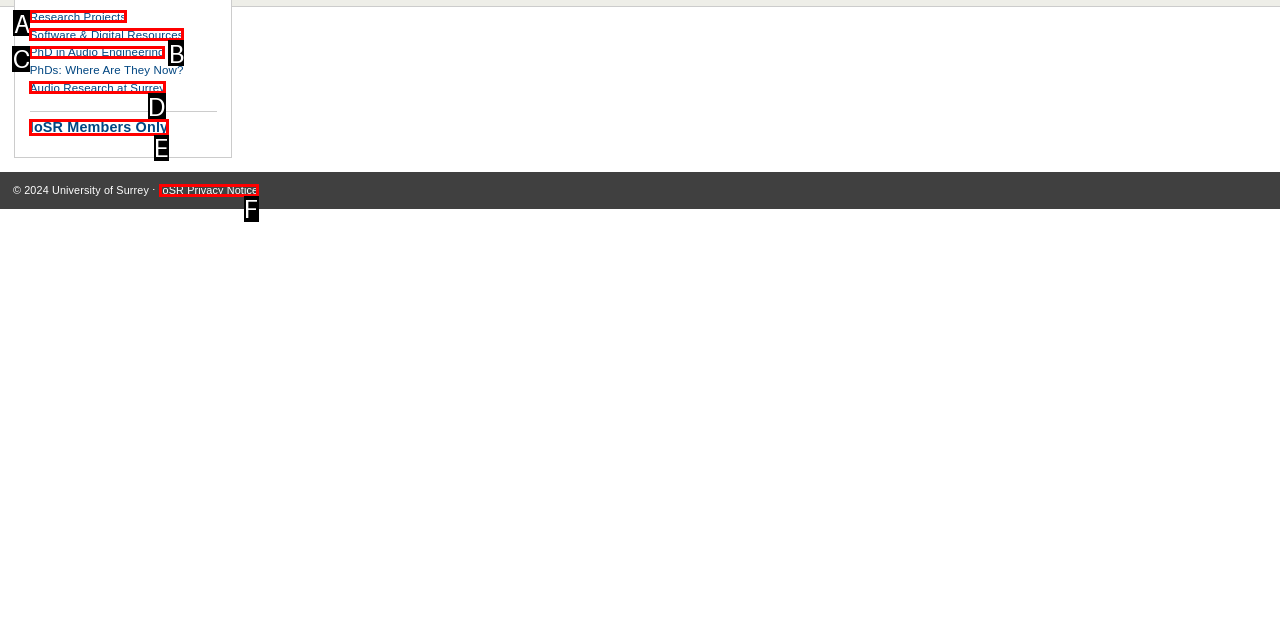Given the description: IoSR Privacy Notice, pick the option that matches best and answer with the corresponding letter directly.

F